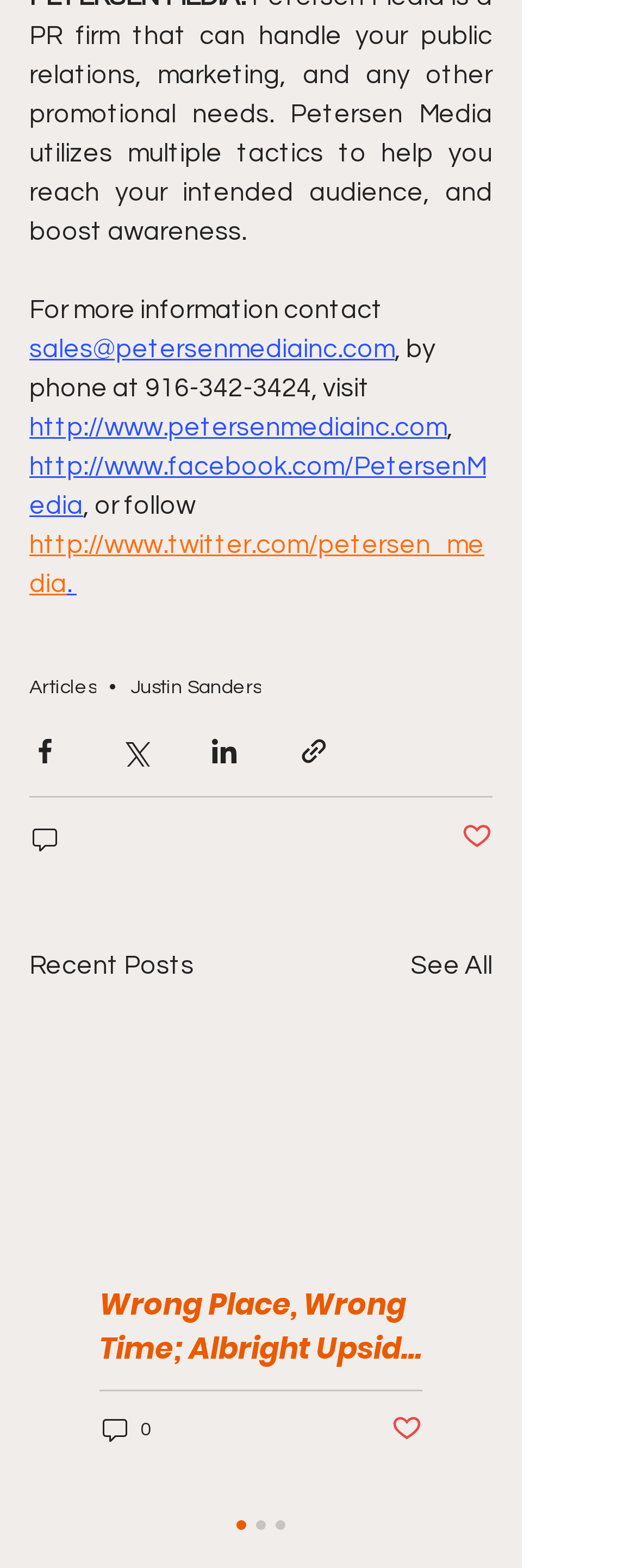Could you locate the bounding box coordinates for the section that should be clicked to accomplish this task: "Contact Petersen Media via email".

[0.046, 0.214, 0.621, 0.231]